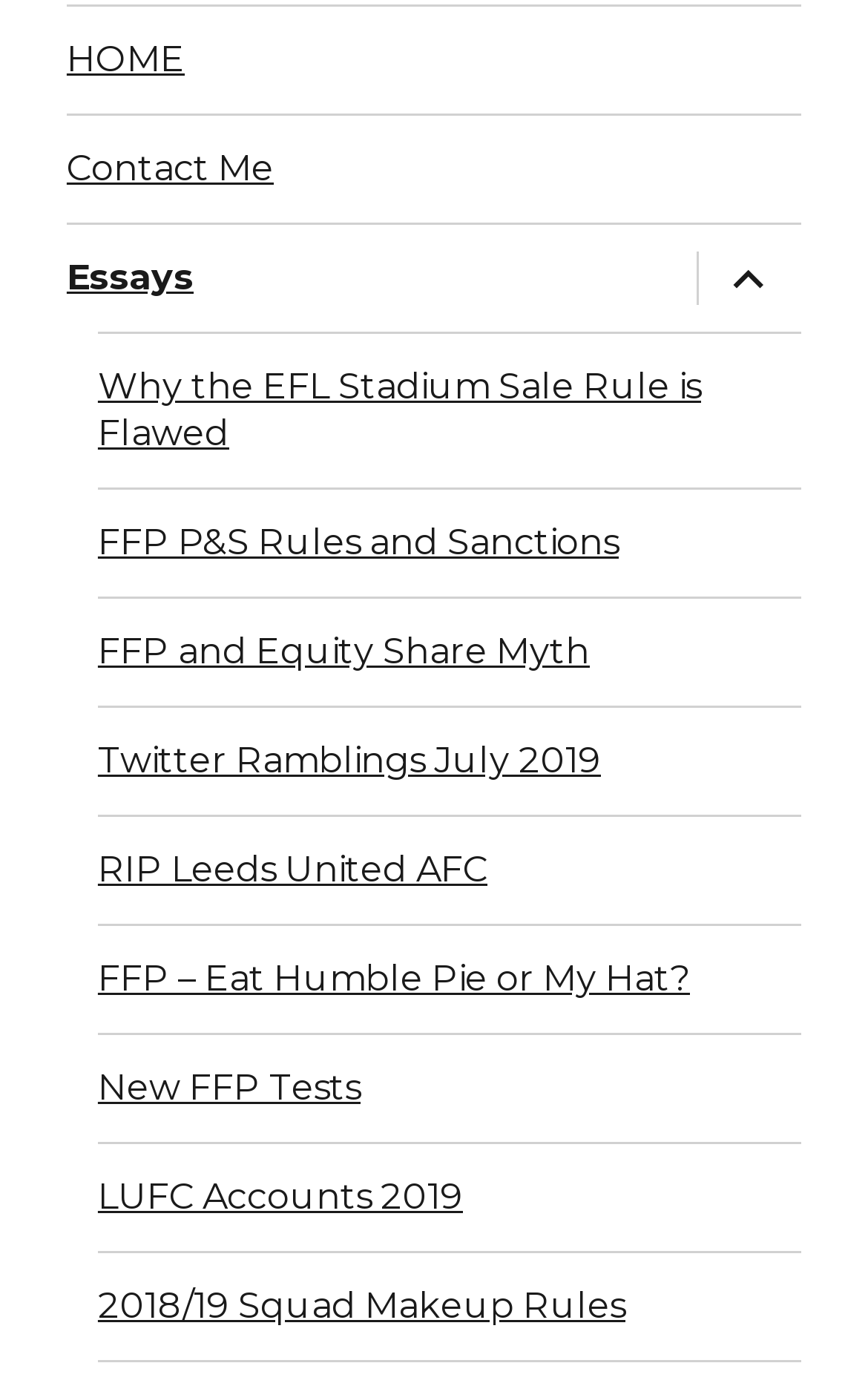Highlight the bounding box coordinates of the region I should click on to meet the following instruction: "view 'FFP P&S Rules and Sanctions' page".

[0.113, 0.353, 0.923, 0.43]